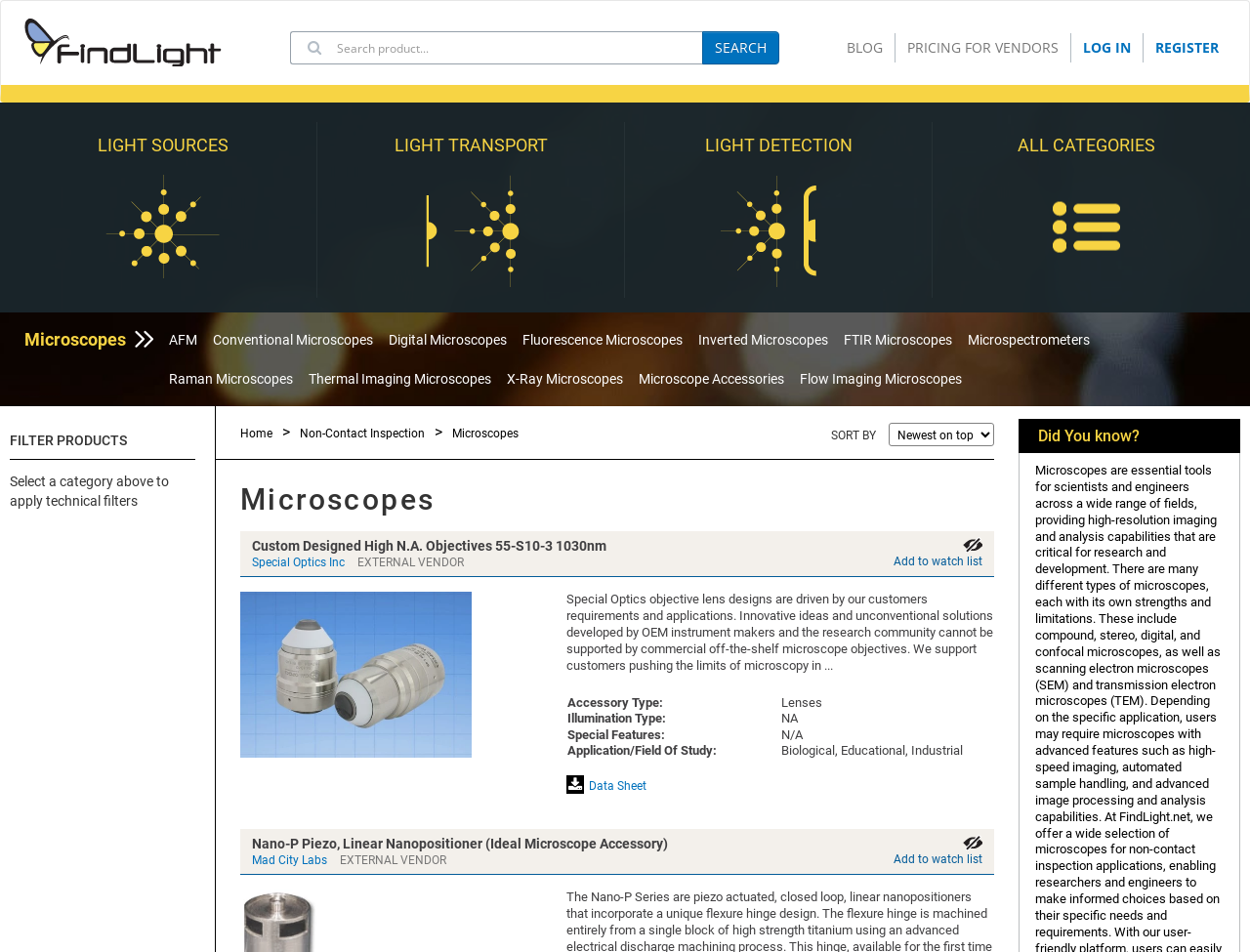Identify the bounding box coordinates of the area that should be clicked in order to complete the given instruction: "Read about microscopes". The bounding box coordinates should be four float numbers between 0 and 1, i.e., [left, top, right, bottom].

[0.02, 0.345, 0.129, 0.369]